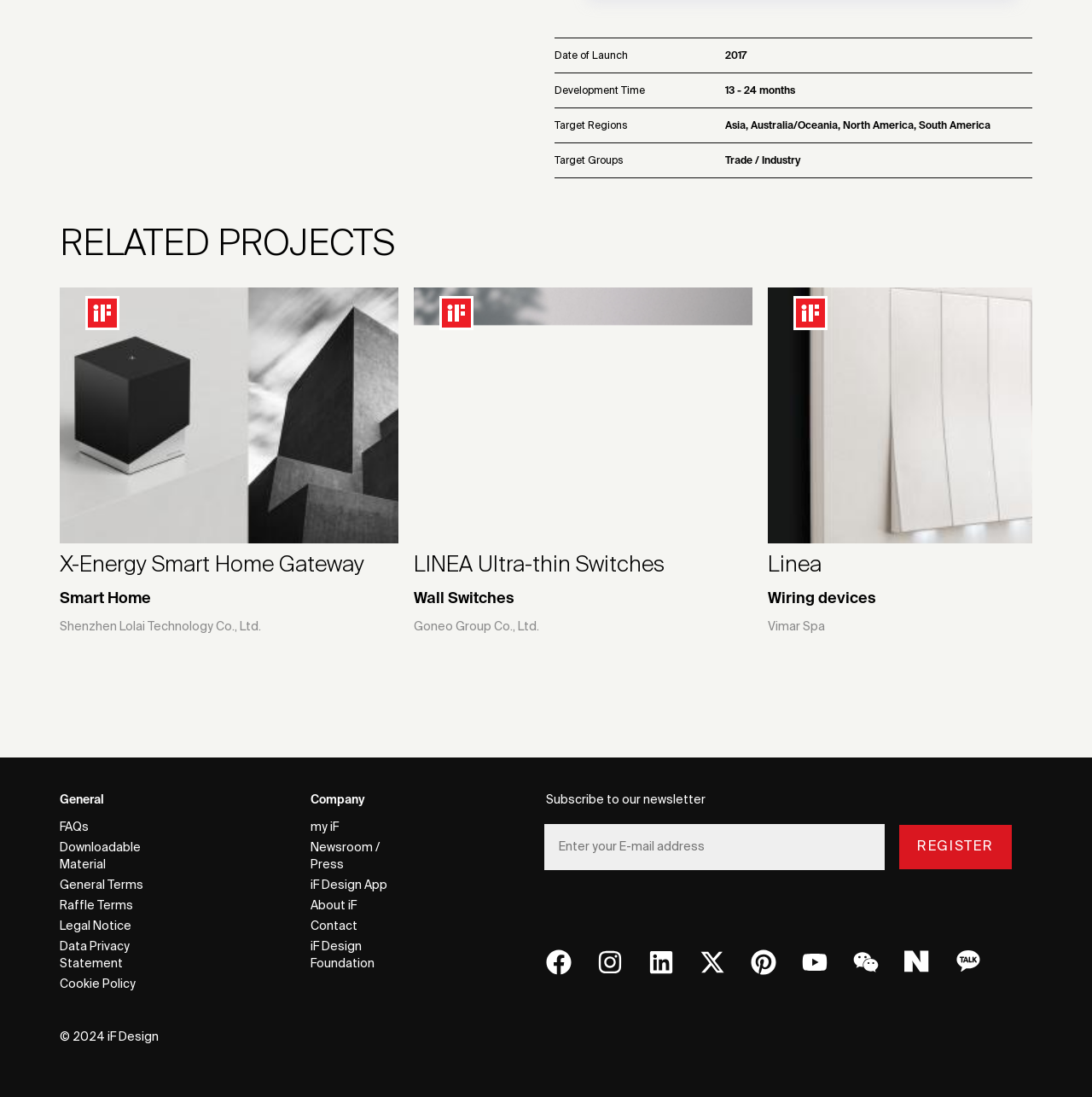Locate the coordinates of the bounding box for the clickable region that fulfills this instruction: "Go to the 'Newsroom / Press'".

[0.284, 0.763, 0.375, 0.798]